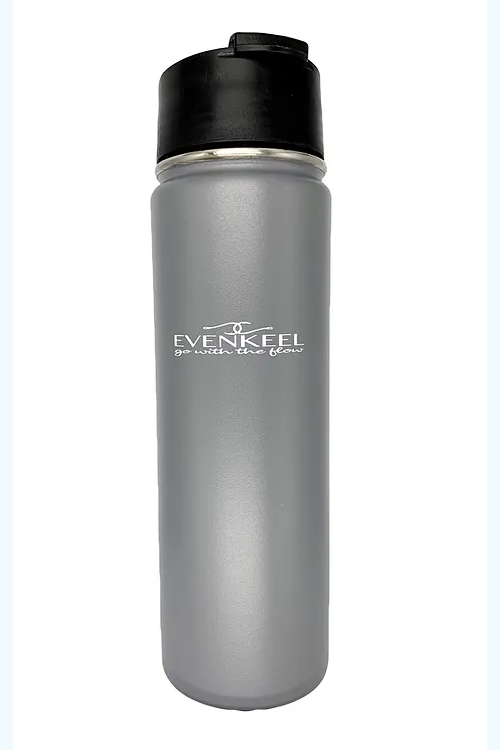Offer an in-depth caption for the image presented.

This image showcases a sleek, gray 22-ounce stainless steel water bottle from EVENKEEL, featuring a minimalist design with a black lid. The bottle is made for durability and is perfect for a variety of activities, whether you're on the go or at home. The logo "EVENKEEL" is prominently displayed, along with the tagline "go with the flow." This versatile water bottle is designed to fit in standard cup holders and easily attach to backpacks, making it an ideal companion for outdoor adventures or daily hydration needs. It is available in three lid options: the handled twist-off, the flip-up sports lid, and the flip-top coffee lid, catering to different preferences. Please note that the bottle is hand wash only to maintain its quality.